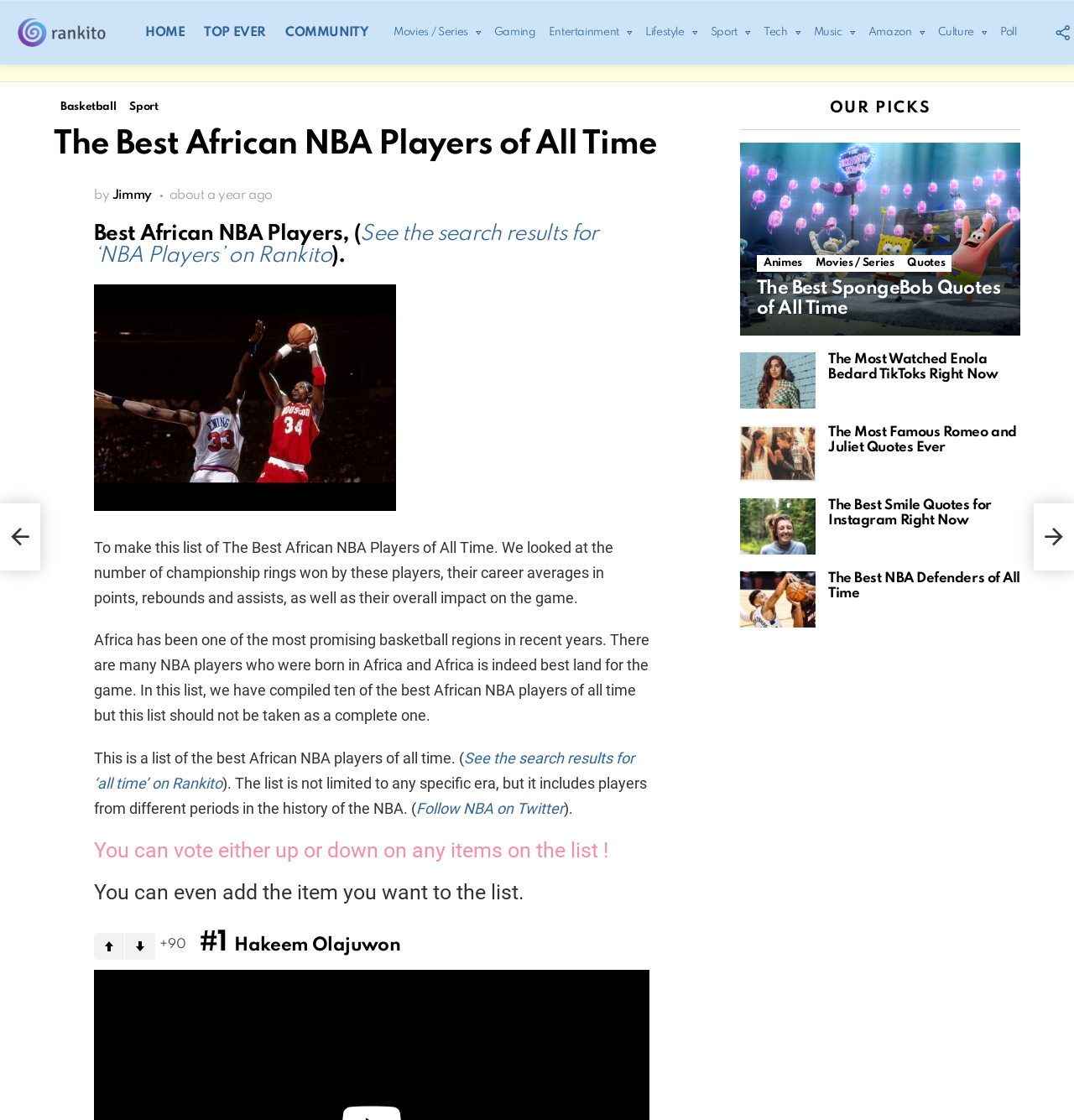Please find and generate the text of the main heading on the webpage.

The Best African NBA Players of All Time